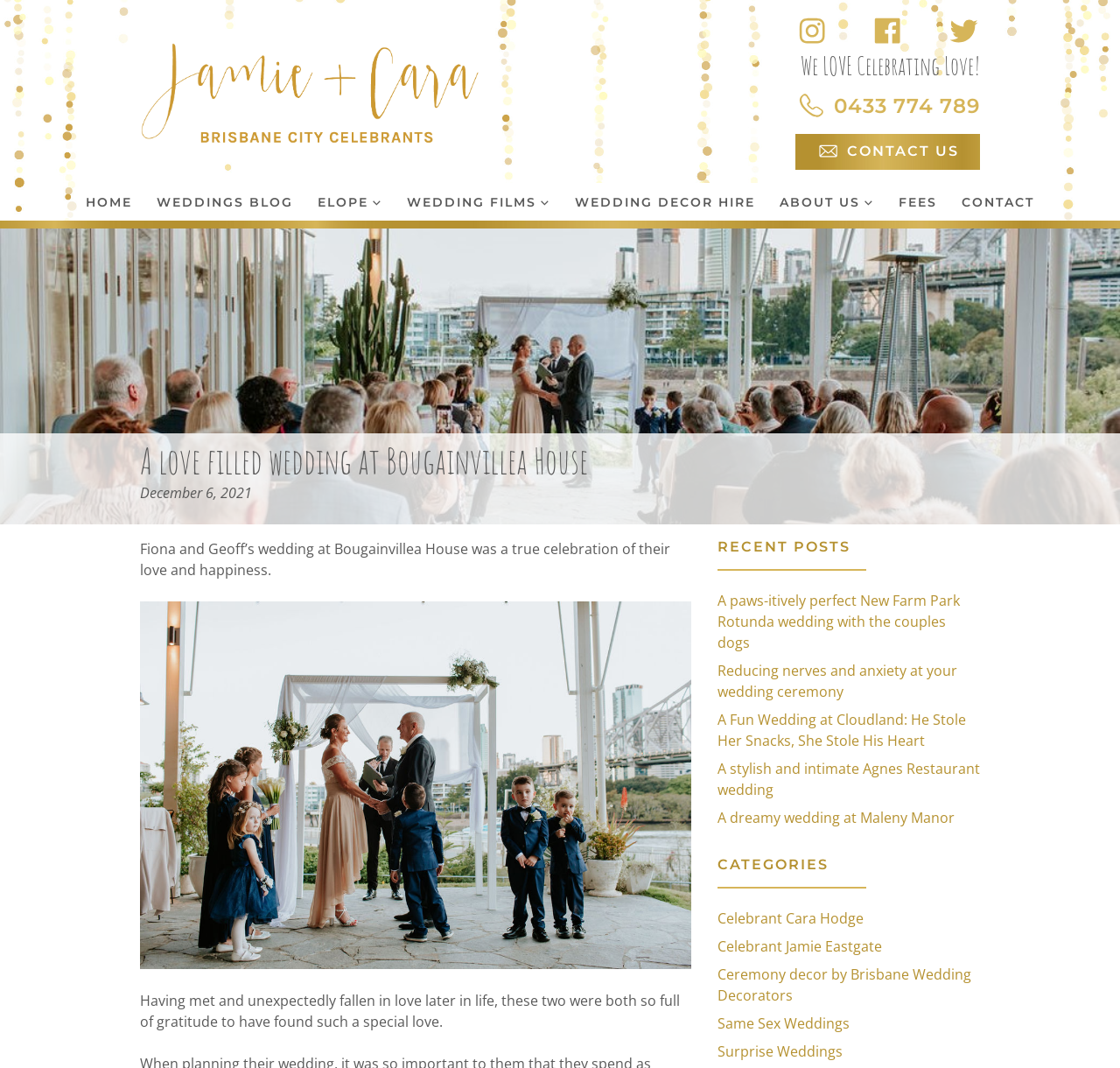Describe in detail what you see on the webpage.

This webpage is about a wedding celebration at Bougainvillea House, featuring a ceremony by Celebrant Jamie Eastgate. At the top left corner, there is a link to return to the homepage, accompanied by a small image. On the top right corner, there are links to the website's social media profiles, including Instagram, Facebook, and Twitter.

Below the social media links, there is a prominent header that reads "We LOVE Celebrating Love!" followed by a phone number and a "CONTACT US" link. On the left side of the page, there is a hidden navigation menu with links to various sections of the website, including HOME, WEDDINGS BLOG, ELOPE, WEDDING FILMS, WEDDING DECOR HIRE, ABOUT US, FEES, and CONTACT.

The main content of the page is divided into two columns. The left column features a header with the title "A love filled wedding at Bougainvillea House" and a subheading with the date "December 6, 2021". Below the title, there is a paragraph of text describing the wedding ceremony, accompanied by a large image of the Bougainvillea House wedding.

The right column features a section titled "RECENT POSTS" with five links to recent blog posts, including "A paws-itively perfect New Farm Park Rotunda wedding with the couples dogs" and "A stylish and intimate Agnes Restaurant wedding". Below the recent posts section, there is another section titled "CATEGORIES" with links to various categories, including Celebrant Cara Hodge, Celebrant Jamie Eastgate, and Same Sex Weddings.

Throughout the page, there are several images and links, but the overall focus is on the wedding celebration at Bougainvillea House and the related blog posts and categories.